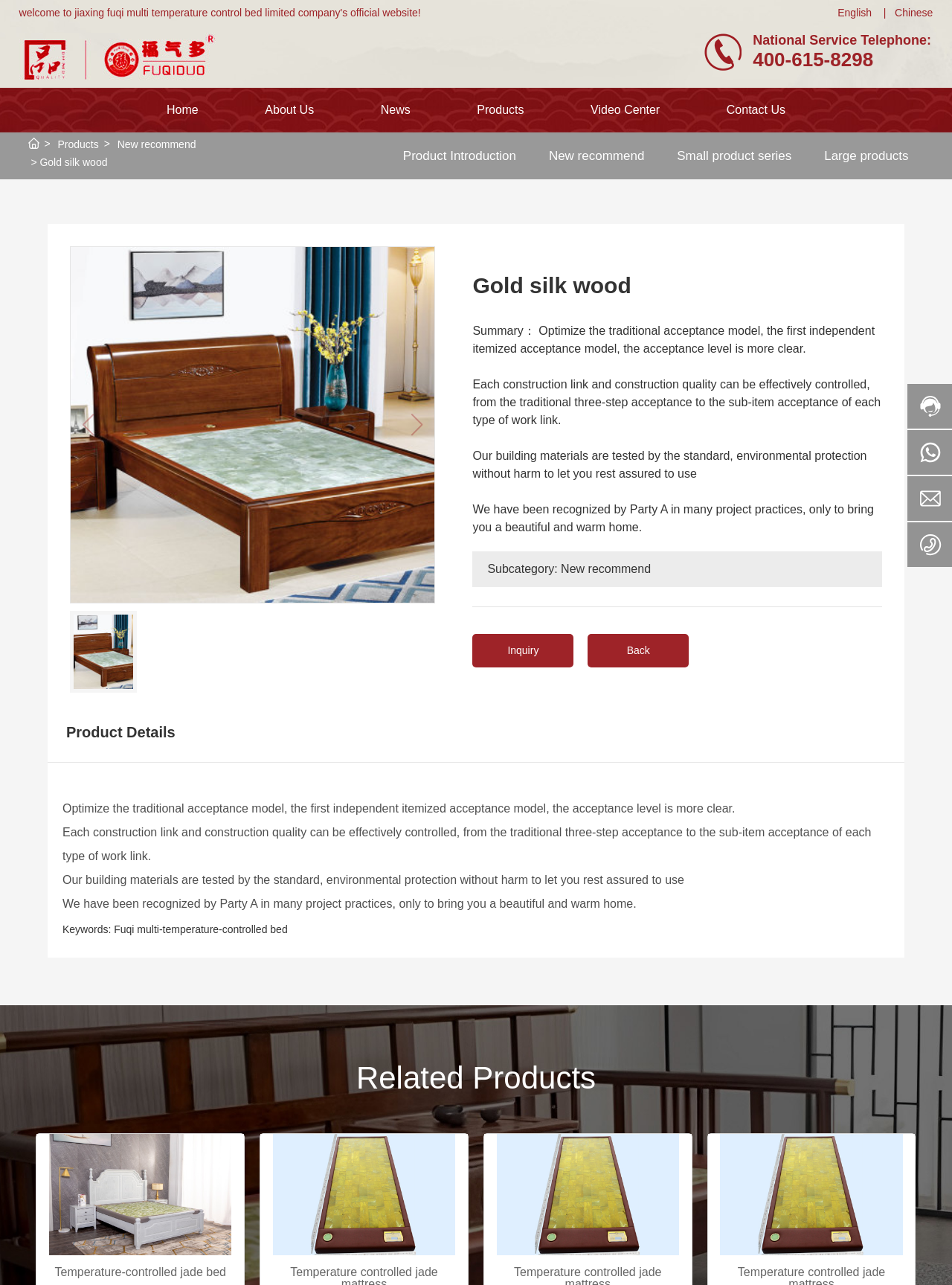Could you determine the bounding box coordinates of the clickable element to complete the instruction: "Open Gallery"? Provide the coordinates as four float numbers between 0 and 1, i.e., [left, top, right, bottom].

None